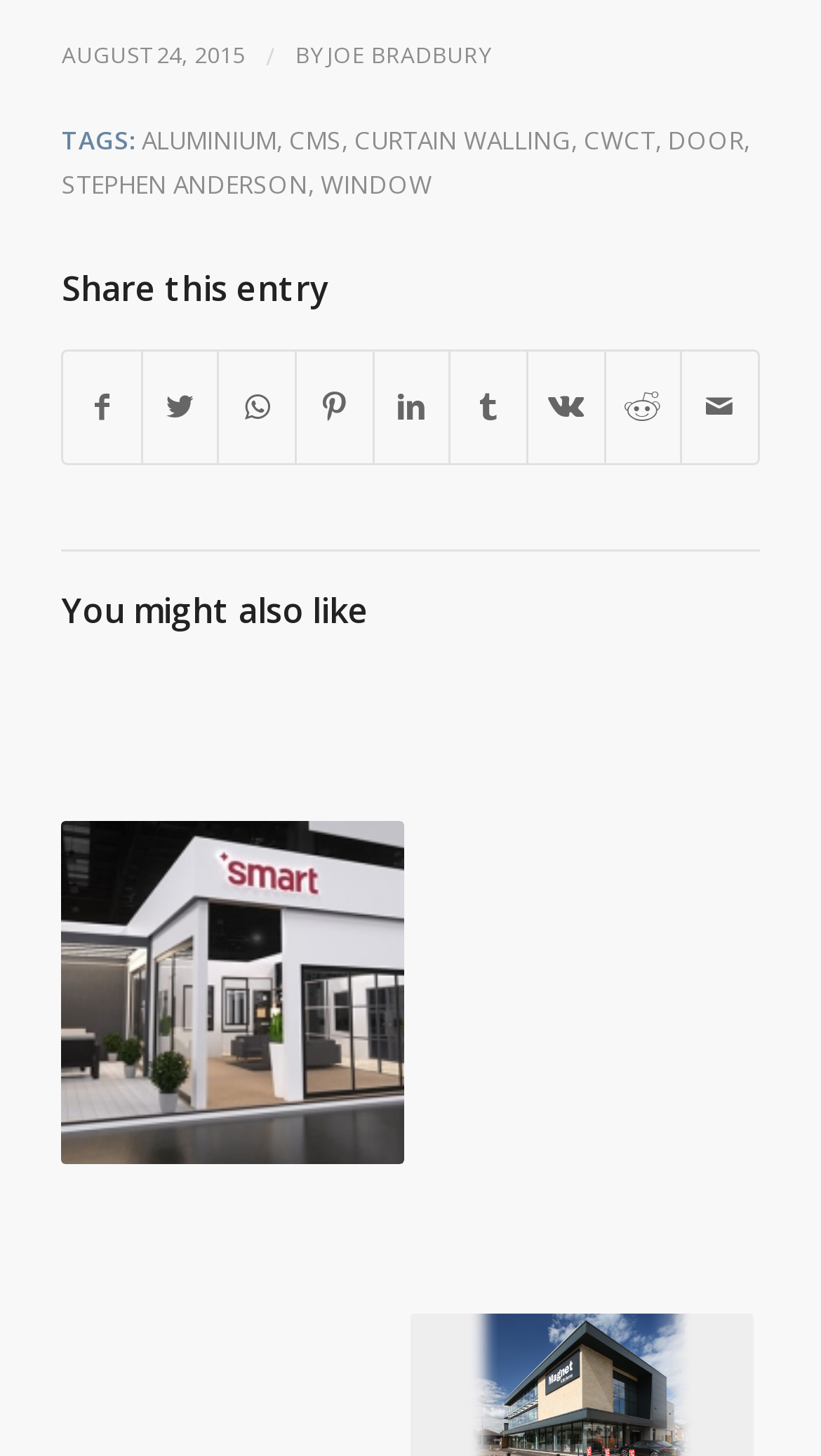Can you specify the bounding box coordinates for the region that should be clicked to fulfill this instruction: "Check the 'You might also like' section".

[0.075, 0.407, 0.925, 0.433]